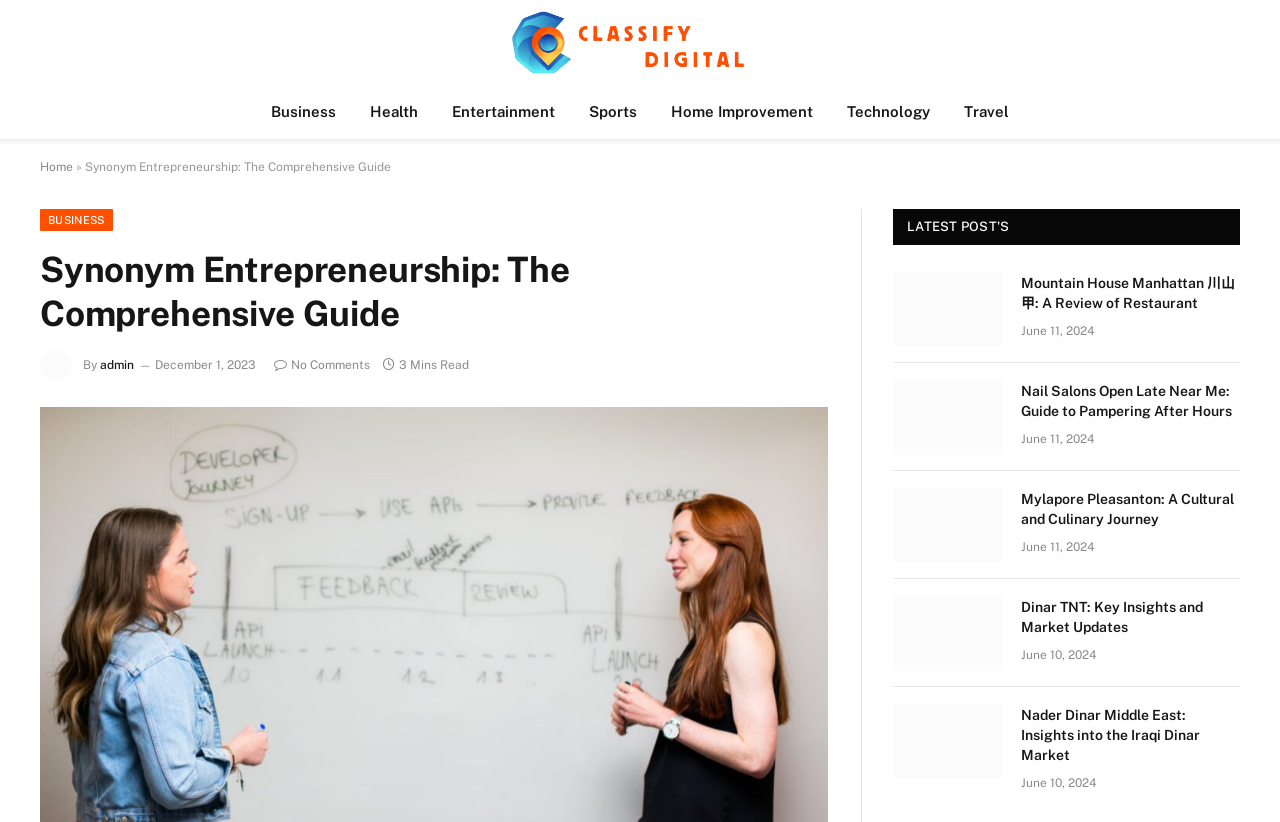Kindly determine the bounding box coordinates of the area that needs to be clicked to fulfill this instruction: "Read the article 'Mountain House Manhattan 川山甲: A Review of Restaurant'".

[0.798, 0.332, 0.969, 0.381]